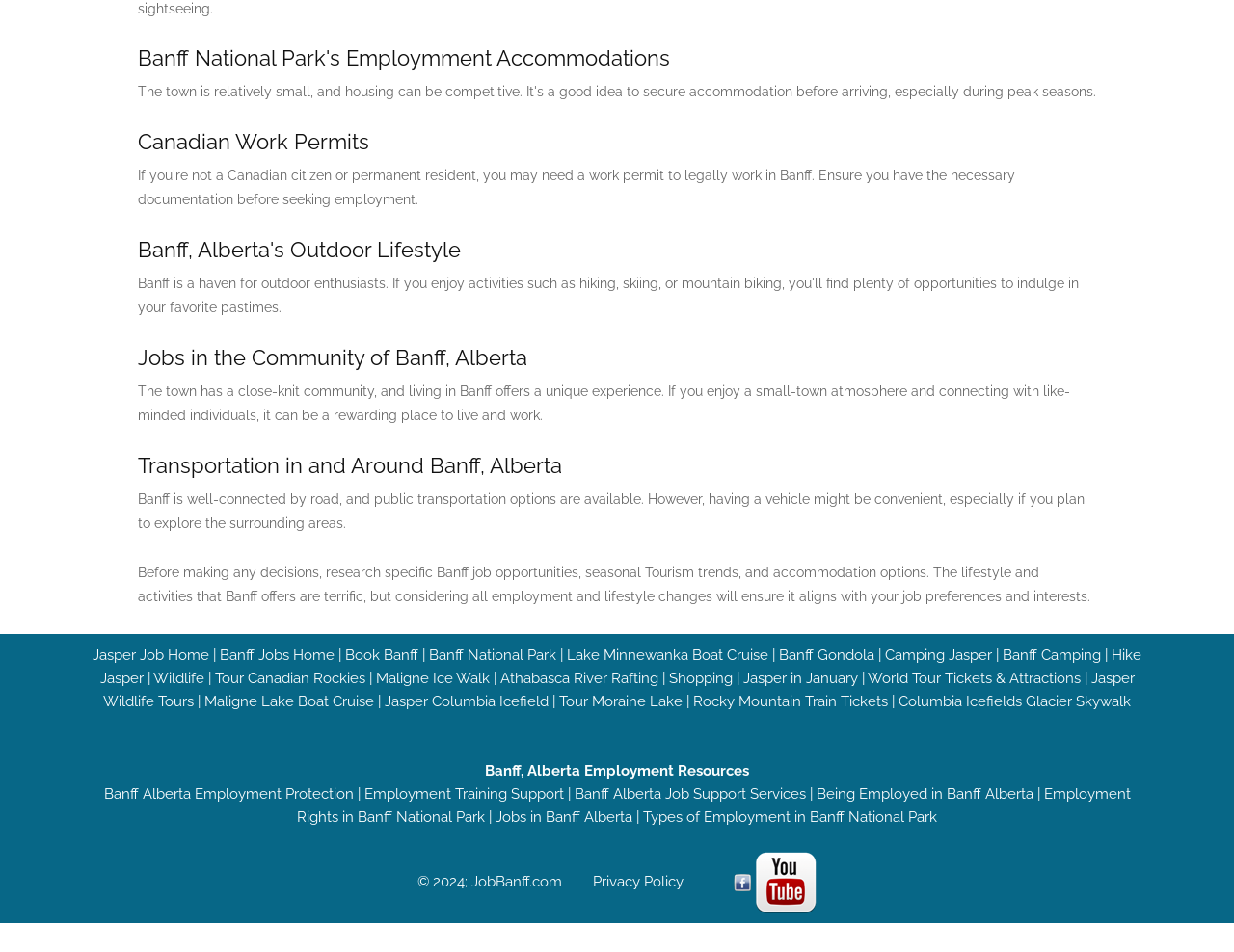Bounding box coordinates are specified in the format (top-left x, top-left y, bottom-right x, bottom-right y). All values are floating point numbers bounded between 0 and 1. Please provide the bounding box coordinate of the region this sentence describes: Athabasca River Rafting

[0.405, 0.703, 0.533, 0.721]